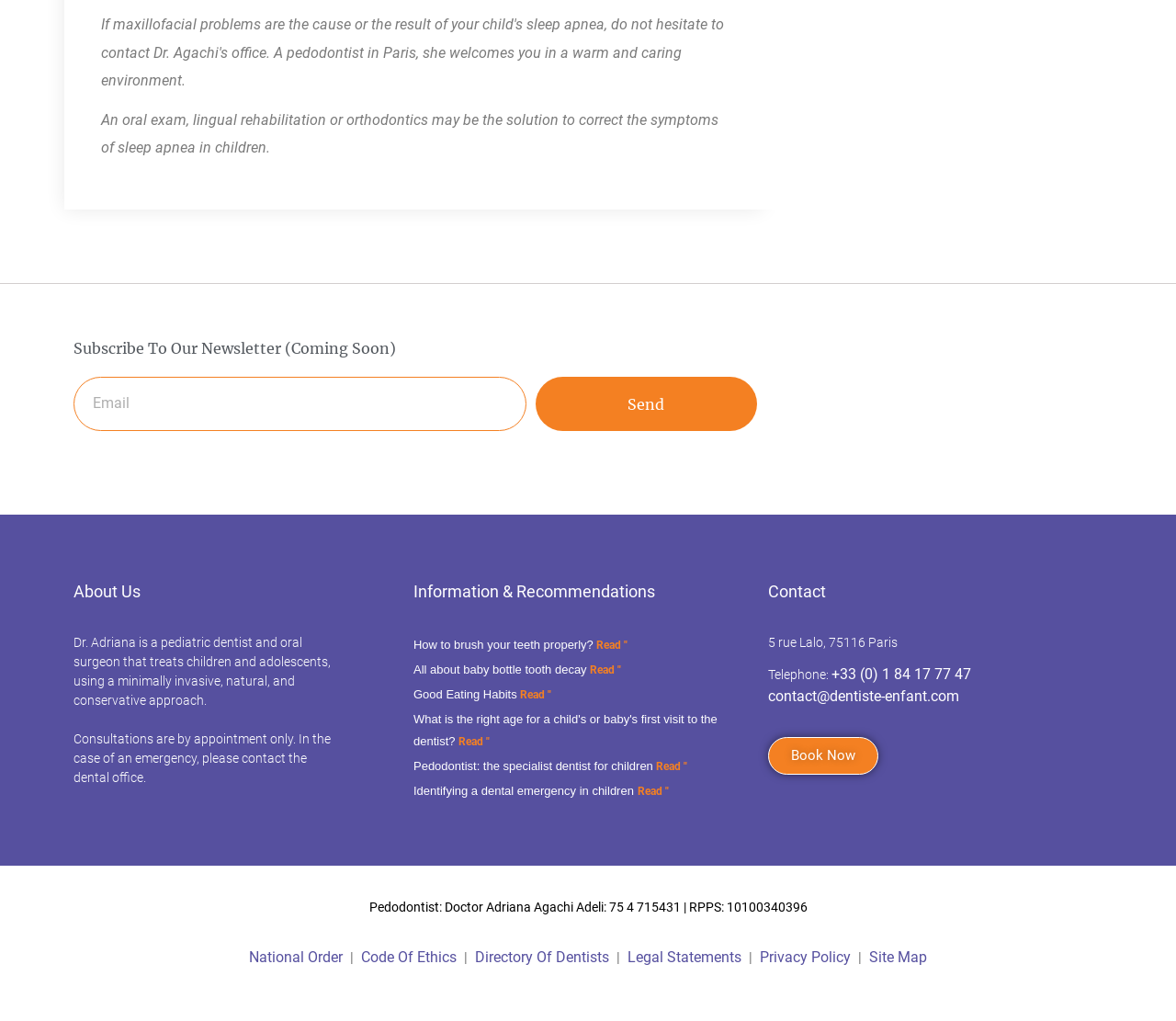Locate the bounding box coordinates of the area to click to fulfill this instruction: "Contact the dentist". The bounding box should be presented as four float numbers between 0 and 1, in the order [left, top, right, bottom].

[0.653, 0.622, 0.763, 0.636]